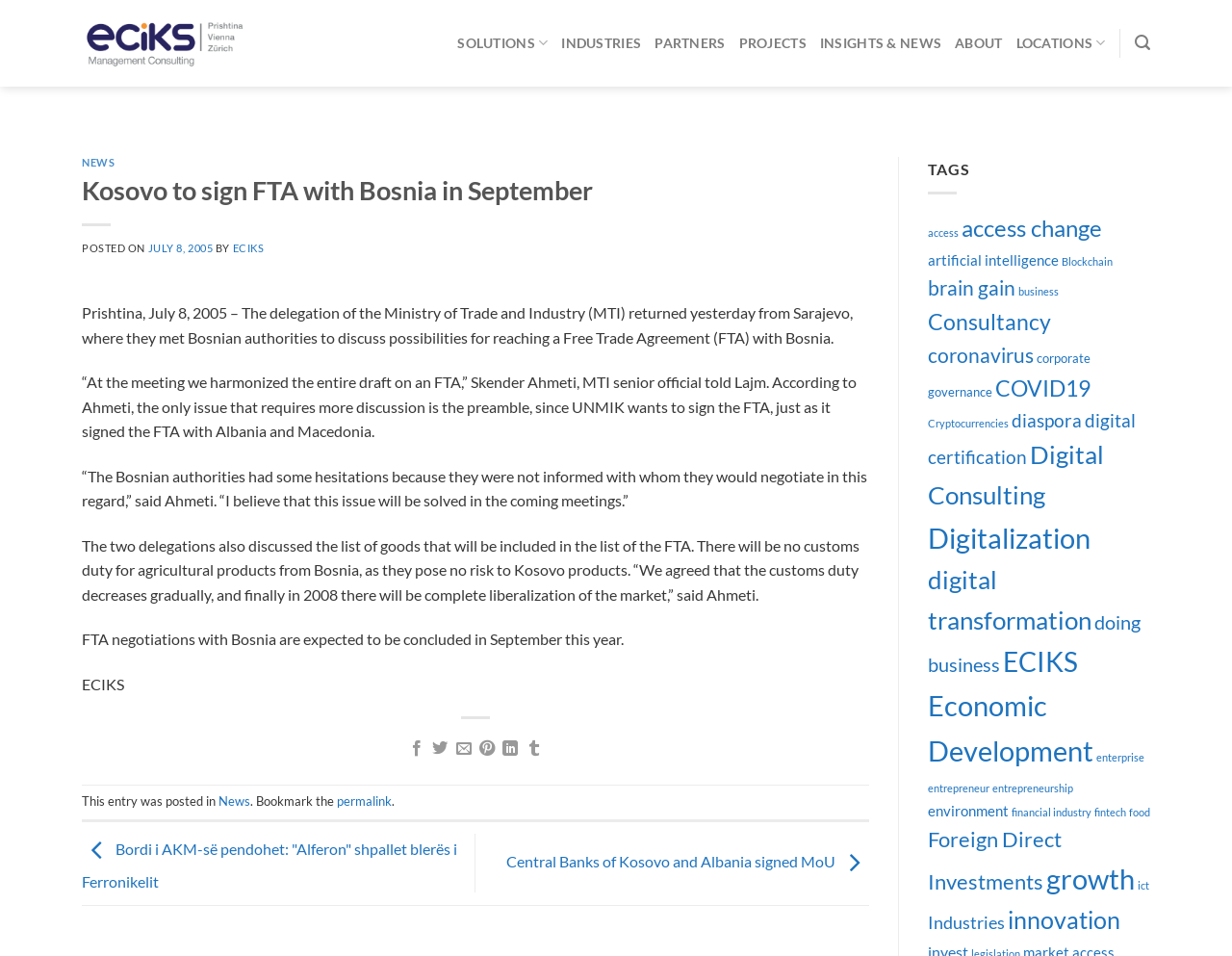Locate and provide the bounding box coordinates for the HTML element that matches this description: "Economic Development".

[0.753, 0.72, 0.887, 0.803]